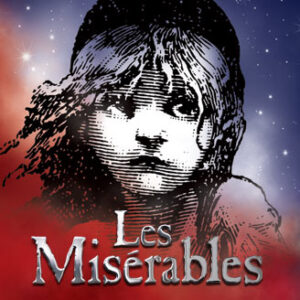Generate an in-depth description of the image.

This striking image represents the iconic musical "Les Misérables," showcasing a poignant illustration of a young girl, a central figure in the narrative that explores themes of suffering, redemption, and the human spirit. The artwork features a dramatic backdrop with shades of red and blue, enhancing the emotional weight of the story, which is drawn from Victor Hugo’s classic novel. Below the image, the title "Les Misérables" is prominently displayed in bold, stylized typography, capturing the essence of this beloved performance that has captivated audiences worldwide. The musical, set against the societal struggles of 19th-century France, promises to resonate deeply with viewers and highlights the ongoing issues of hunger and social justice, as noted in the promotional text accompanying the image.